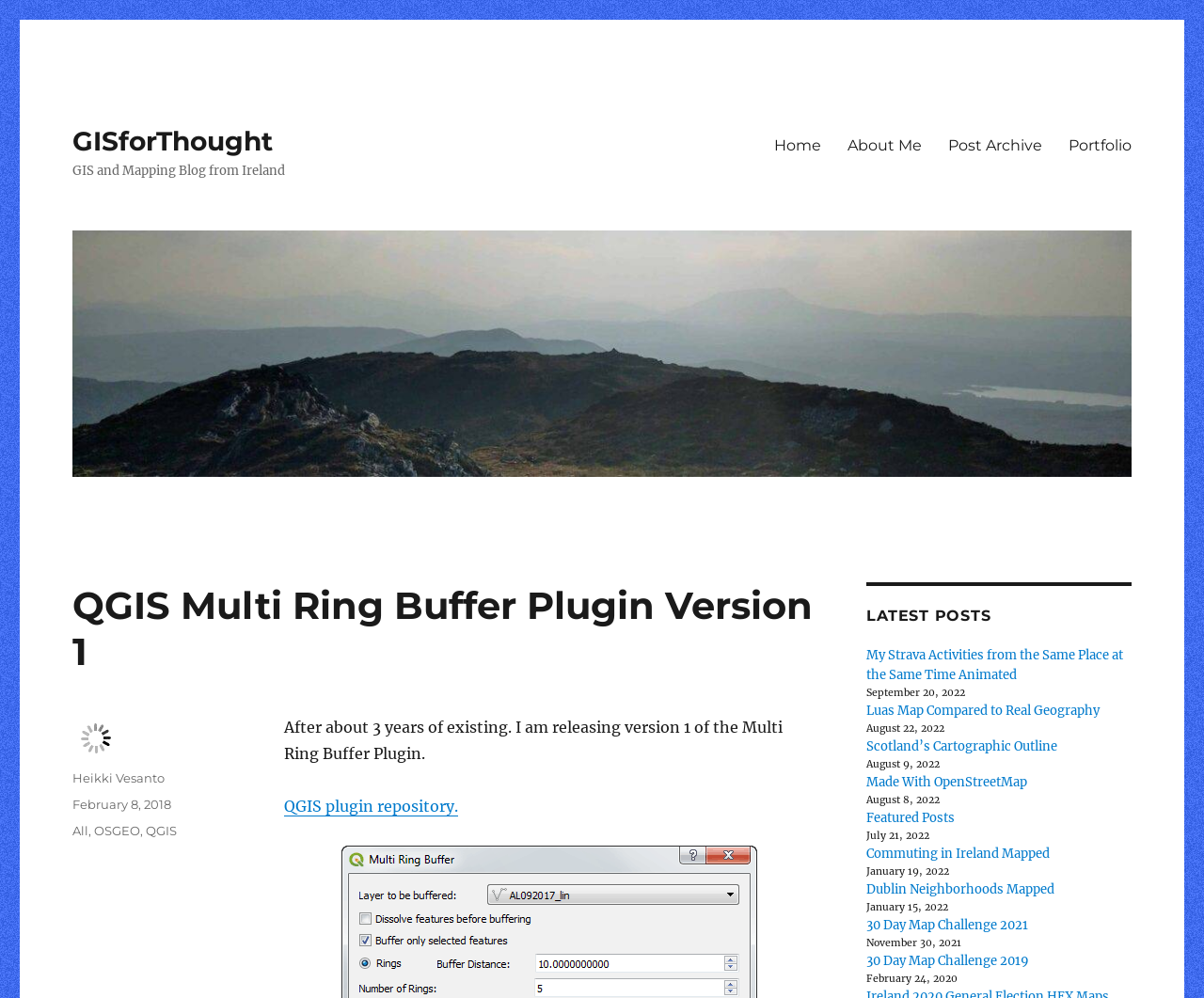Find and specify the bounding box coordinates that correspond to the clickable region for the instruction: "Read the 'QGIS Multi Ring Buffer Plugin Version 1' heading".

[0.06, 0.583, 0.676, 0.675]